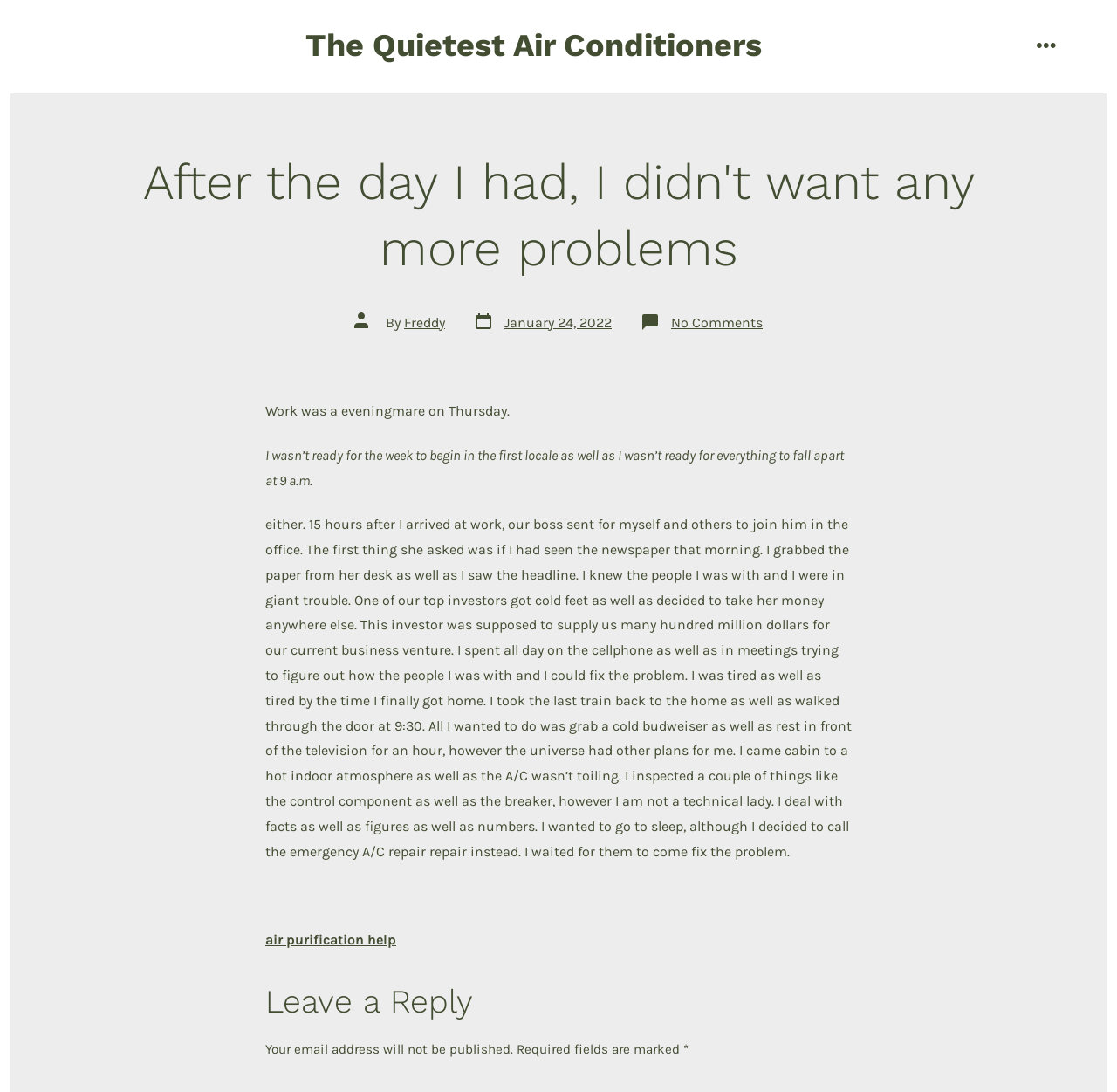Provide a thorough summary of the webpage.

The webpage is an article page from "The Quietest Air Conditioners" website, with the title "After the day I had, I didn't want any more problems". At the top, there is a link to the website's homepage, "The Quietest Air Conditioners", and a menu button on the right side. 

Below the title, there is an article section that takes up most of the page. The article has a header section with the title, author information, and post date. The author's name is "Freddy" and the post date is January 24, 2022. 

The article content is divided into several paragraphs, describing the author's terrible day at work and how they came home to a hot indoor atmosphere due to a broken air conditioner. The text is quite lengthy, detailing the author's struggles and frustrations. 

At the bottom of the article, there is a section for leaving a reply, with a heading "Leave a Reply" and some guidelines for commenting, including a note that email addresses will not be published and required fields are marked with an asterisk. There is also a link to "air purification help" above the comment section.